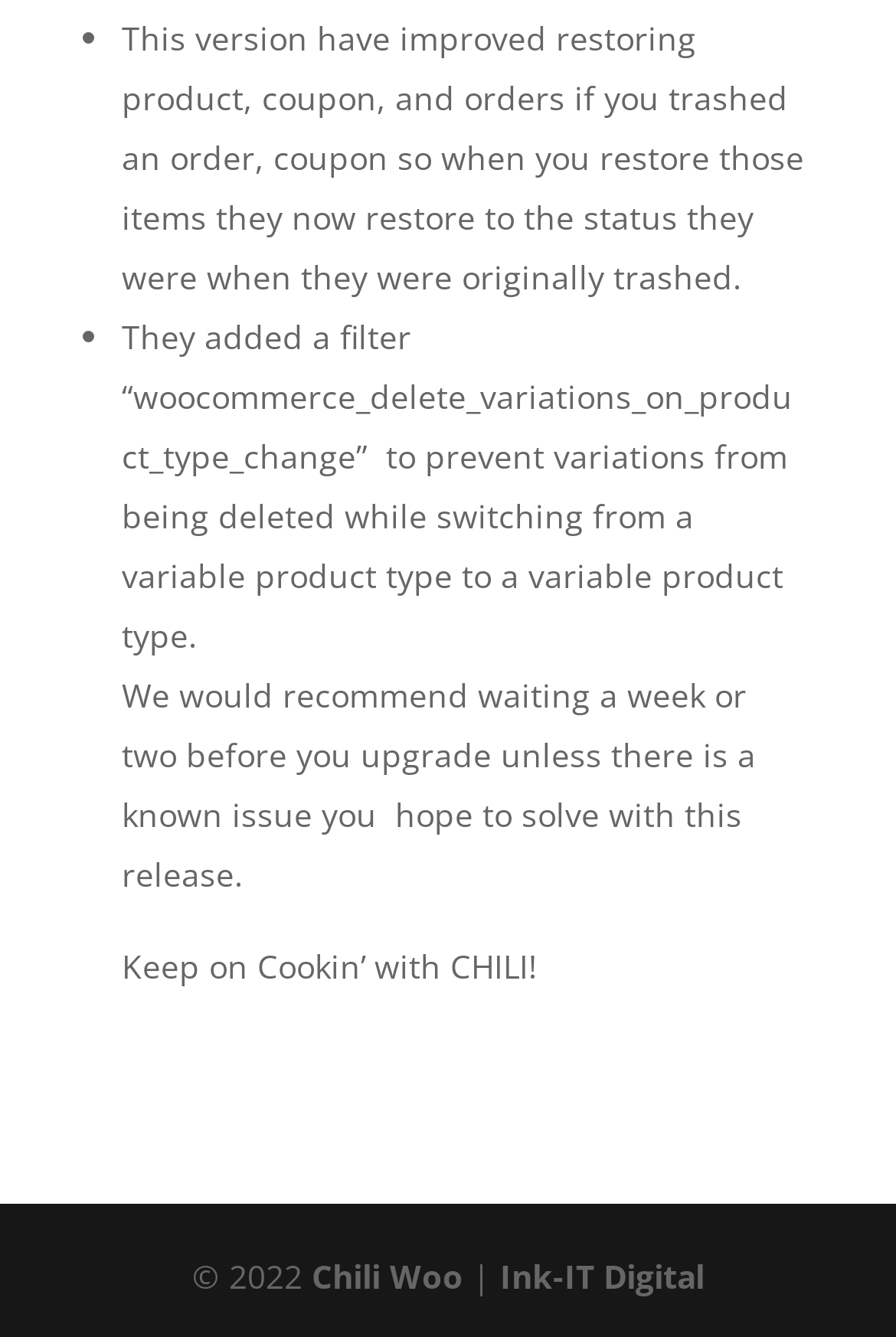Analyze the image and answer the question with as much detail as possible: 
Who is the copyright holder of this website?

The copyright symbol '©' is followed by the year '2022', indicating that the copyright holder of this website is not explicitly stated, but the year of copyright is 2022.